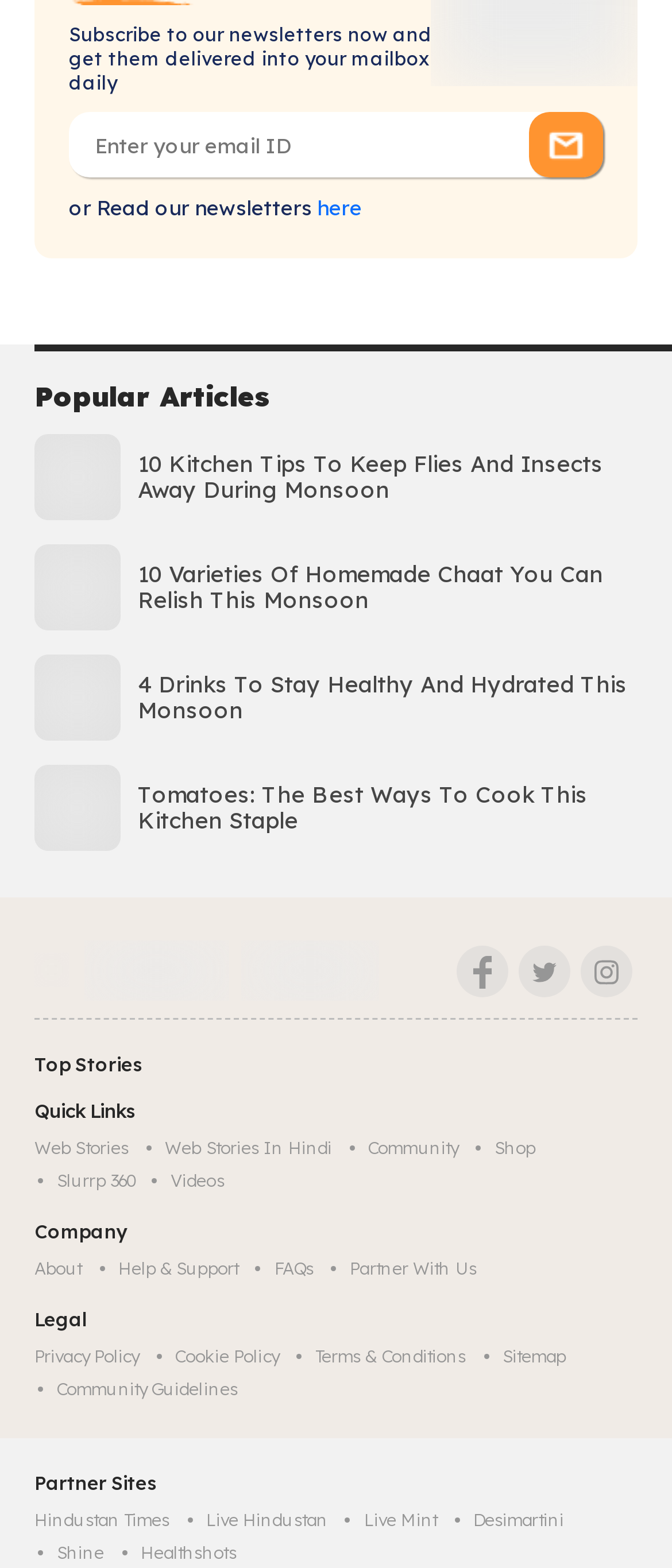What is the last section on the webpage?
Your answer should be a single word or phrase derived from the screenshot.

Partner Sites